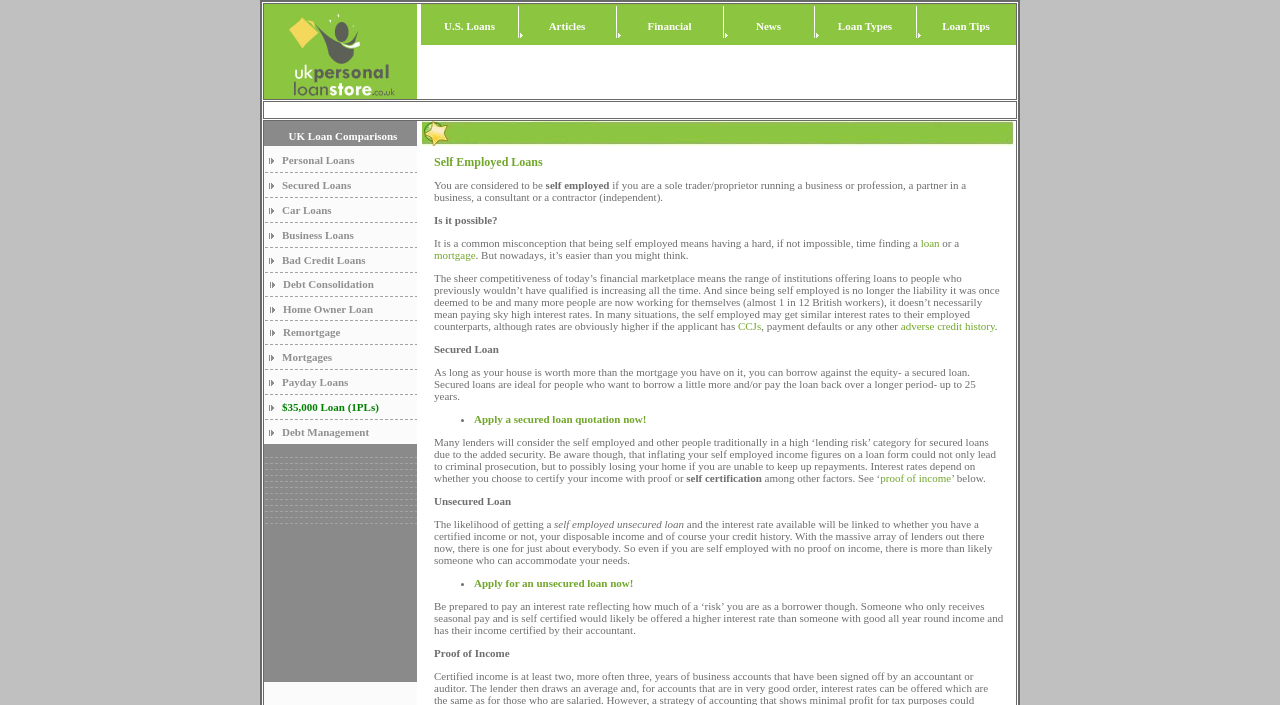Refer to the image and provide an in-depth answer to the question: 
What is the purpose of the links at the top of the webpage?

The links at the top of the webpage, including 'U.S. Loans', 'Articles', 'Financial', 'News', 'Loan Types', and 'Loan Tips', are likely used for navigation to different sections of the website or to access related information.